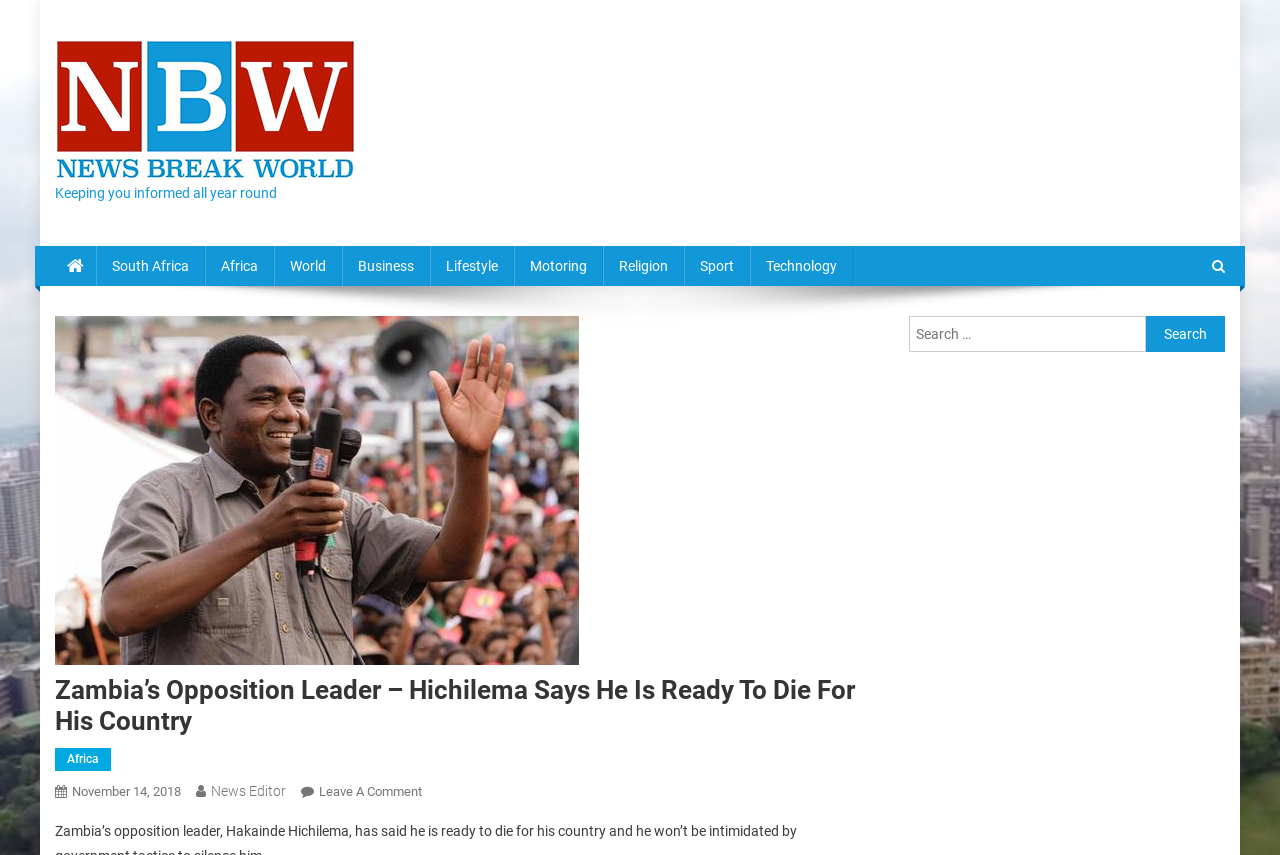Please mark the bounding box coordinates of the area that should be clicked to carry out the instruction: "Search for something".

[0.71, 0.37, 0.895, 0.412]